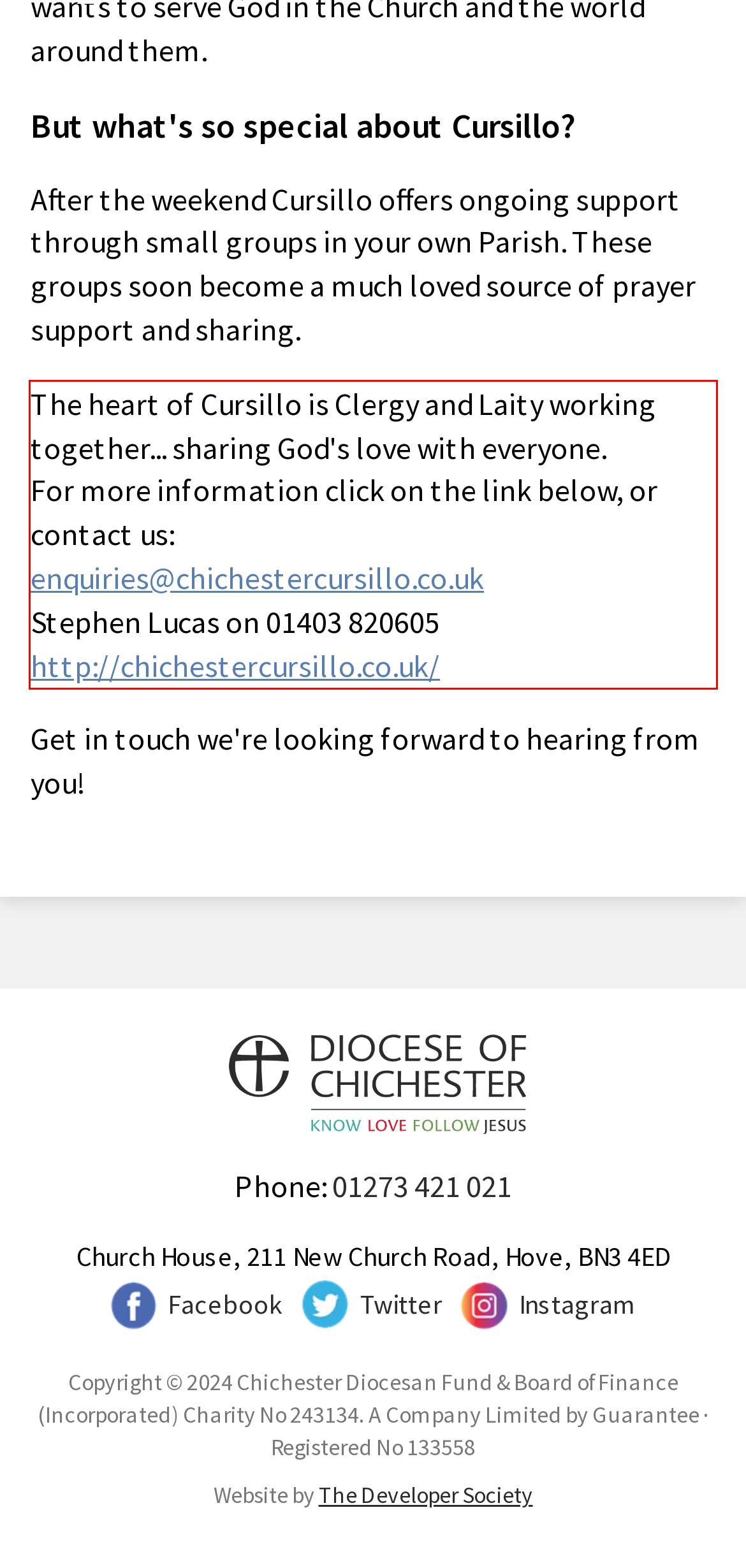Identify and transcribe the text content enclosed by the red bounding box in the given screenshot.

The heart of Cursillo is Clergy and Laity working together... sharing God's love with everyone. For more information click on the link below, or contact us: enquiries@chichestercursillo.co.uk Stephen Lucas on 01403 820605 http://chichestercursillo.co.uk/